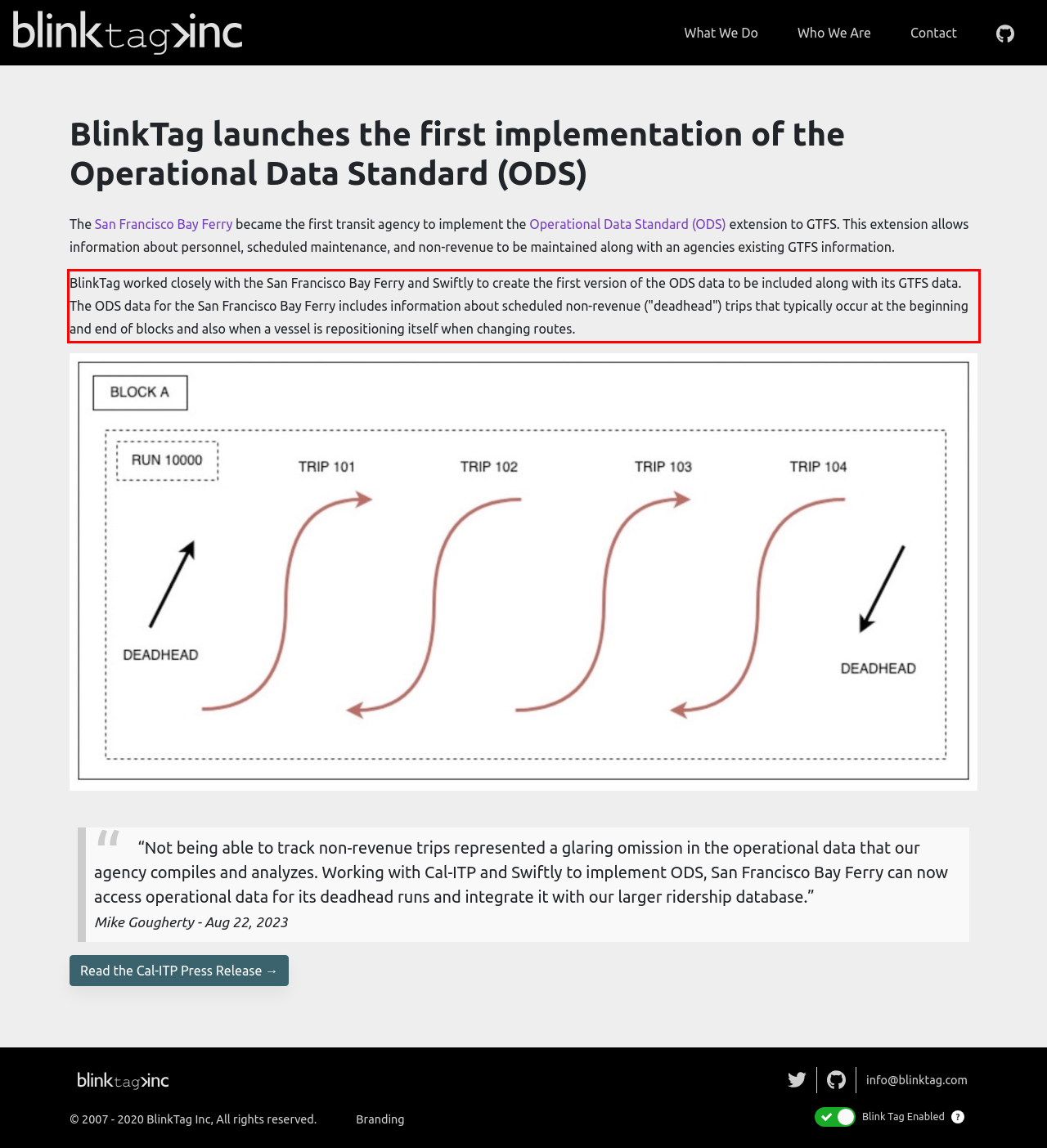Please extract the text content from the UI element enclosed by the red rectangle in the screenshot.

BlinkTag worked closely with the San Francisco Bay Ferry and Swiftly to create the first version of the ODS data to be included along with its GTFS data. The ODS data for the San Francisco Bay Ferry includes information about scheduled non-revenue ("deadhead") trips that typically occur at the beginning and end of blocks and also when a vessel is repositioning itself when changing routes.